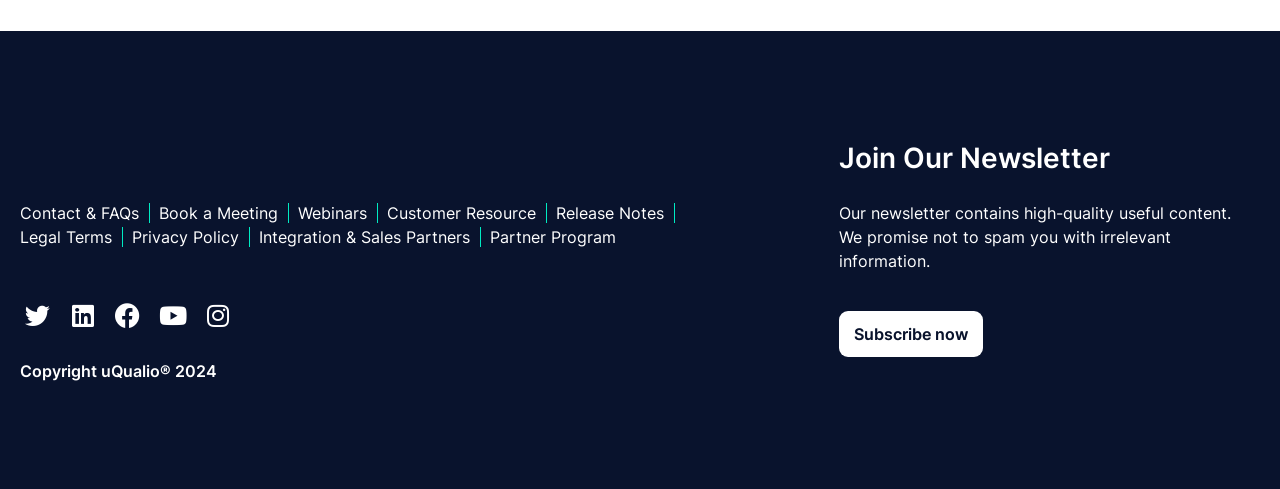Identify the bounding box coordinates of the section that should be clicked to achieve the task described: "Check the 'Release Notes'".

[0.434, 0.41, 0.519, 0.46]